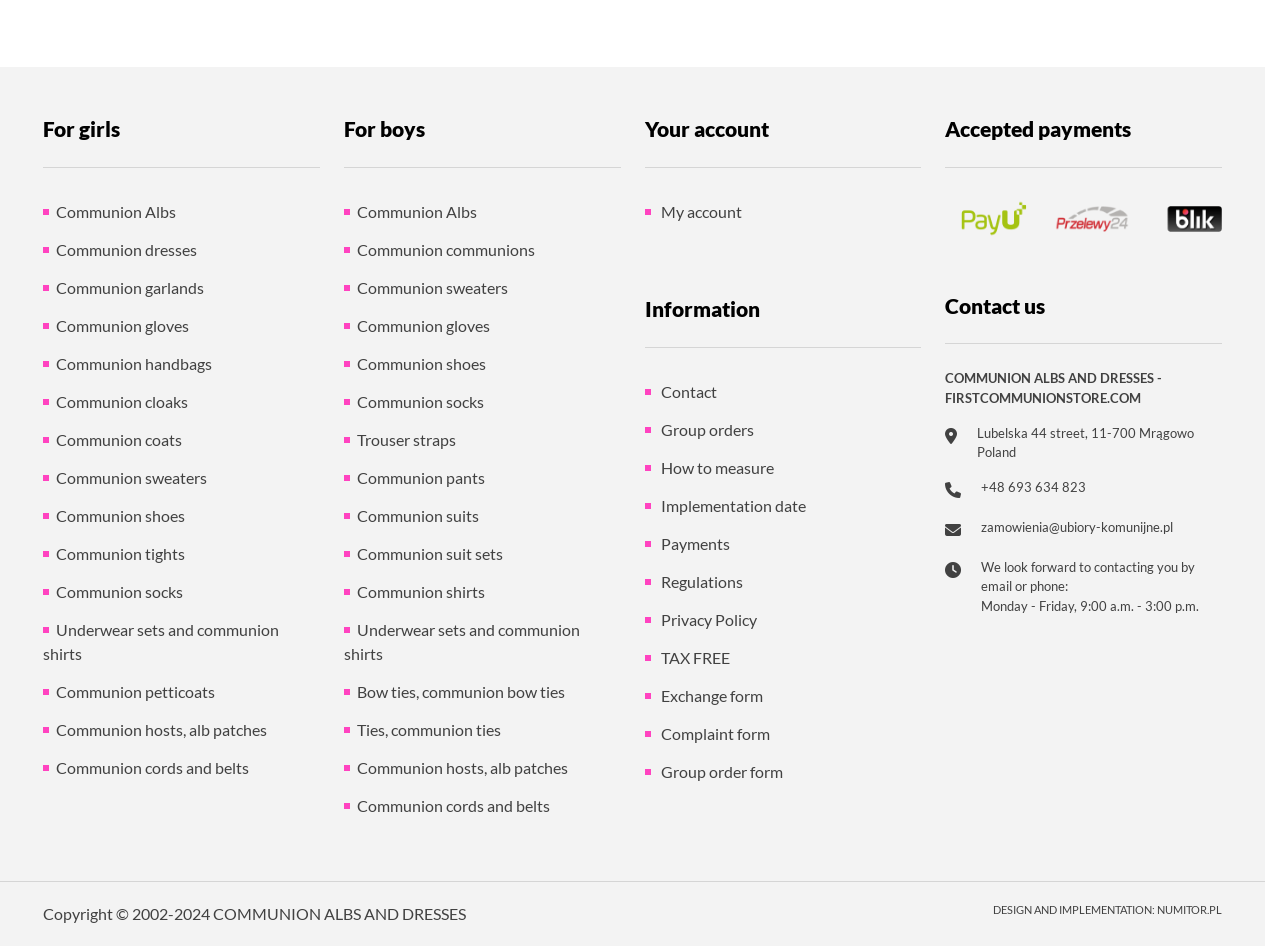Find and provide the bounding box coordinates for the UI element described here: "Communion suit sets". The coordinates should be given as four float numbers between 0 and 1: [left, top, right, bottom].

[0.269, 0.566, 0.485, 0.606]